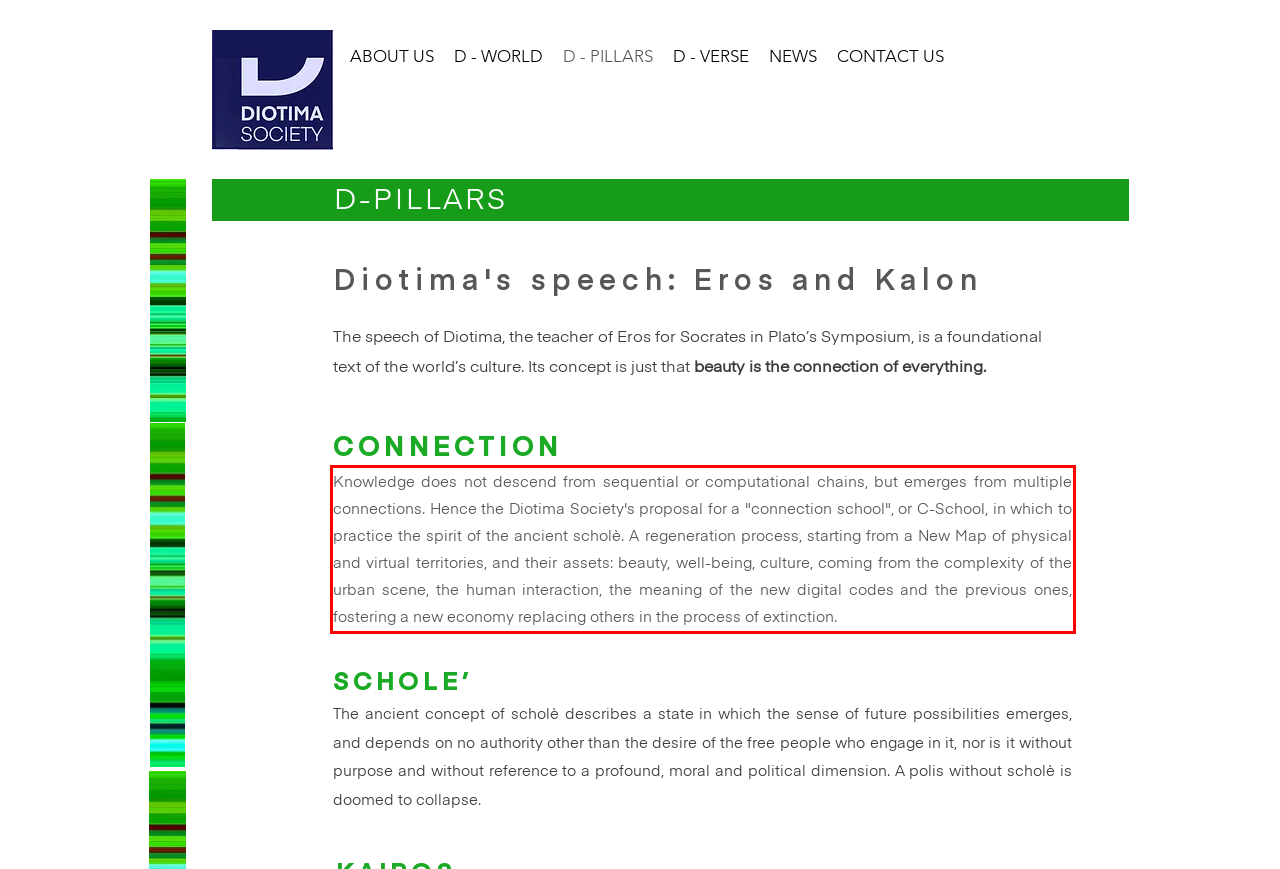You are provided with a screenshot of a webpage featuring a red rectangle bounding box. Extract the text content within this red bounding box using OCR.

Knowledge does not descend from sequential or computational chains, but emerges from multiple connections. Hence the Diotima Society's proposal for a "connection school", or C-School, in which to practice the spirit of the ancient scholè. A regeneration process, starting from a New Map of physical and virtual territories, and their assets: beauty, well-being, culture, coming from the complexity of the urban scene, the human interaction, the meaning of the new digital codes and the previous ones, fostering a new economy replacing others in the process of extinction.